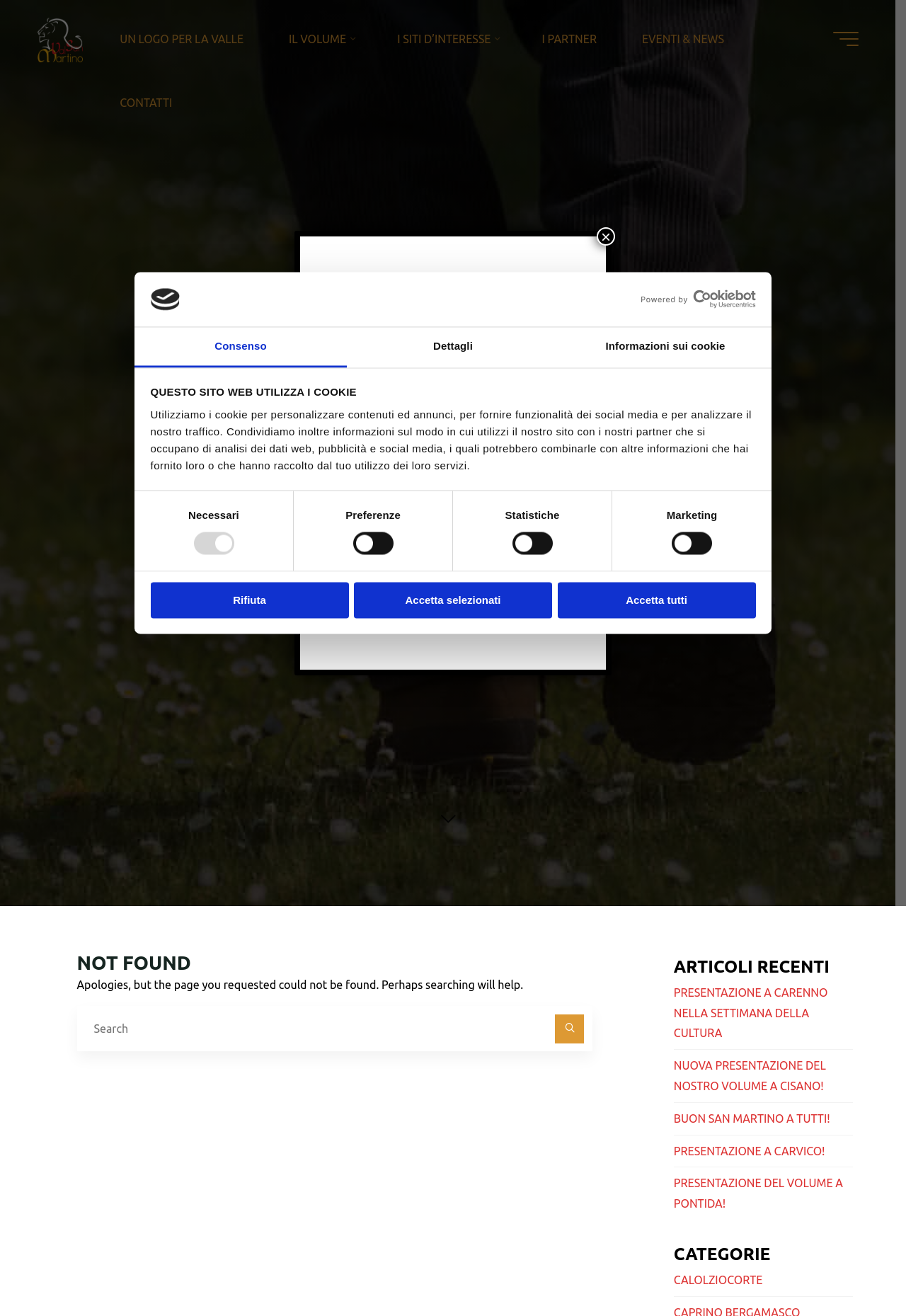Please identify the bounding box coordinates of the clickable region that I should interact with to perform the following instruction: "Read more about the recent article". The coordinates should be expressed as four float numbers between 0 and 1, i.e., [left, top, right, bottom].

[0.485, 0.616, 0.504, 0.63]